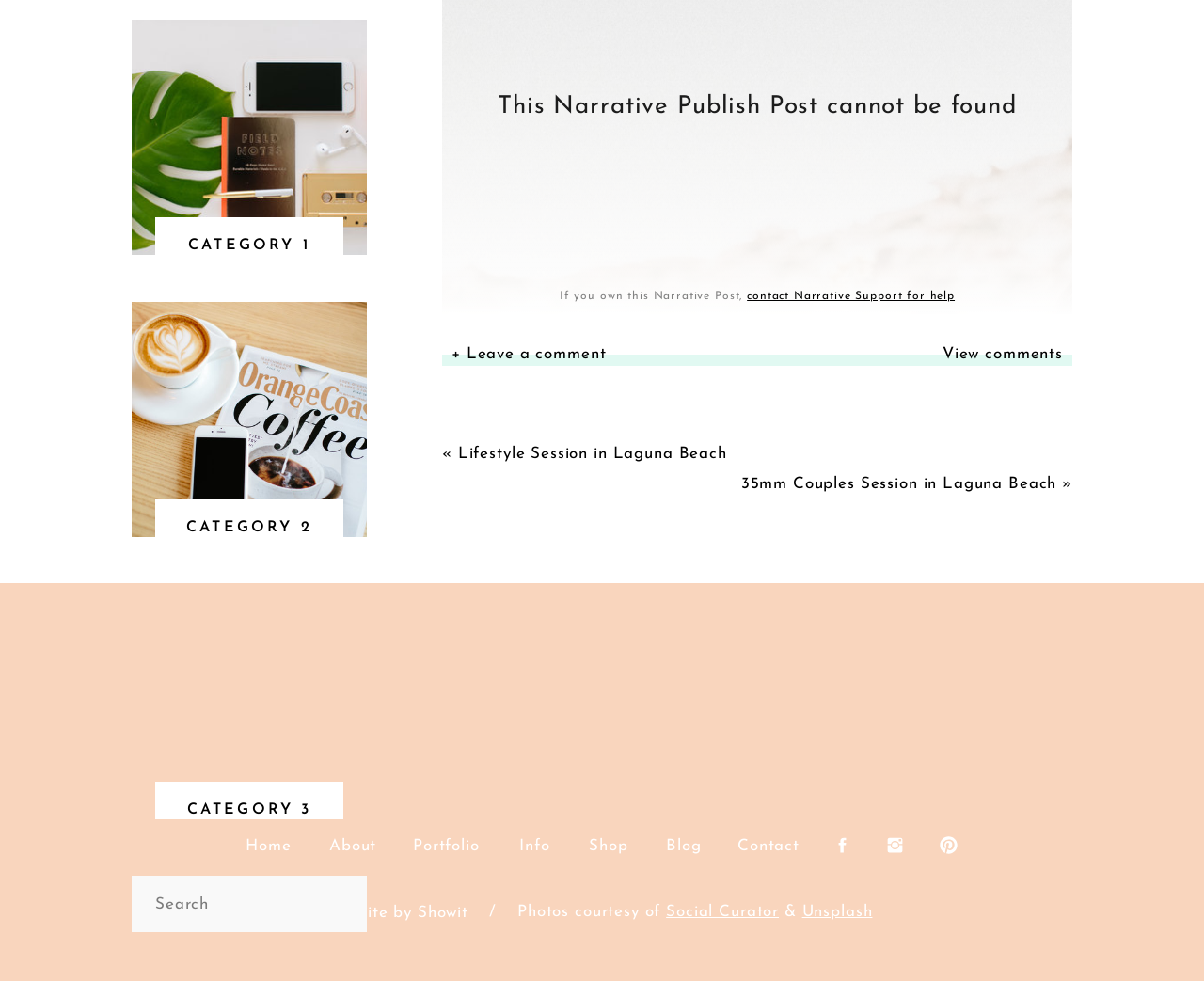Can you find the bounding box coordinates of the area I should click to execute the following instruction: "View CATEGORY 3"?

[0.148, 0.812, 0.266, 0.835]